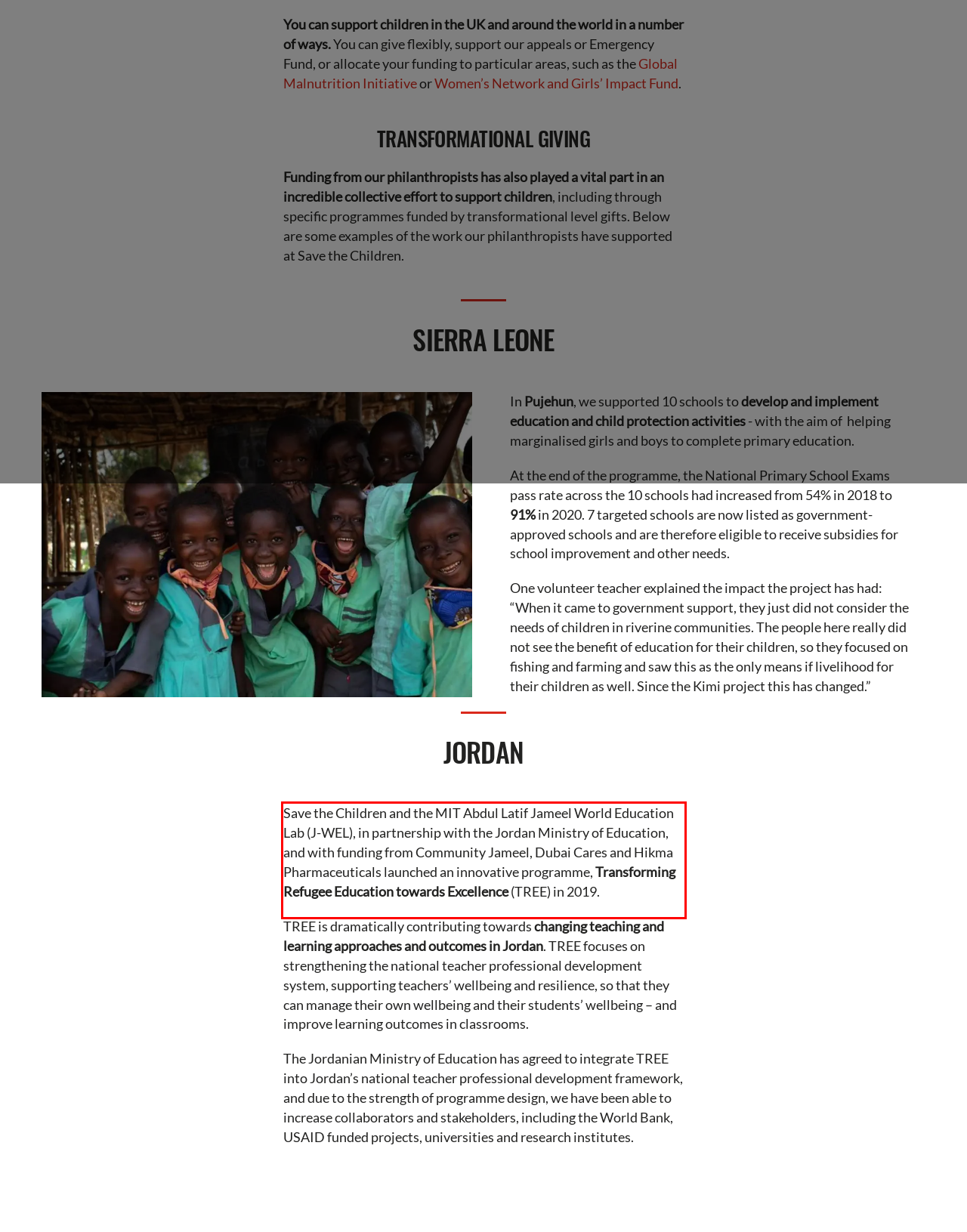In the screenshot of the webpage, find the red bounding box and perform OCR to obtain the text content restricted within this red bounding box.

Save the Children and the MIT Abdul Latif Jameel World Education Lab (J-WEL), in partnership with the Jordan Ministry of Education, and with funding from Community Jameel, Dubai Cares and Hikma Pharmaceuticals launched an innovative programme, Transforming Refugee Education towards Excellence (TREE) in 2019.